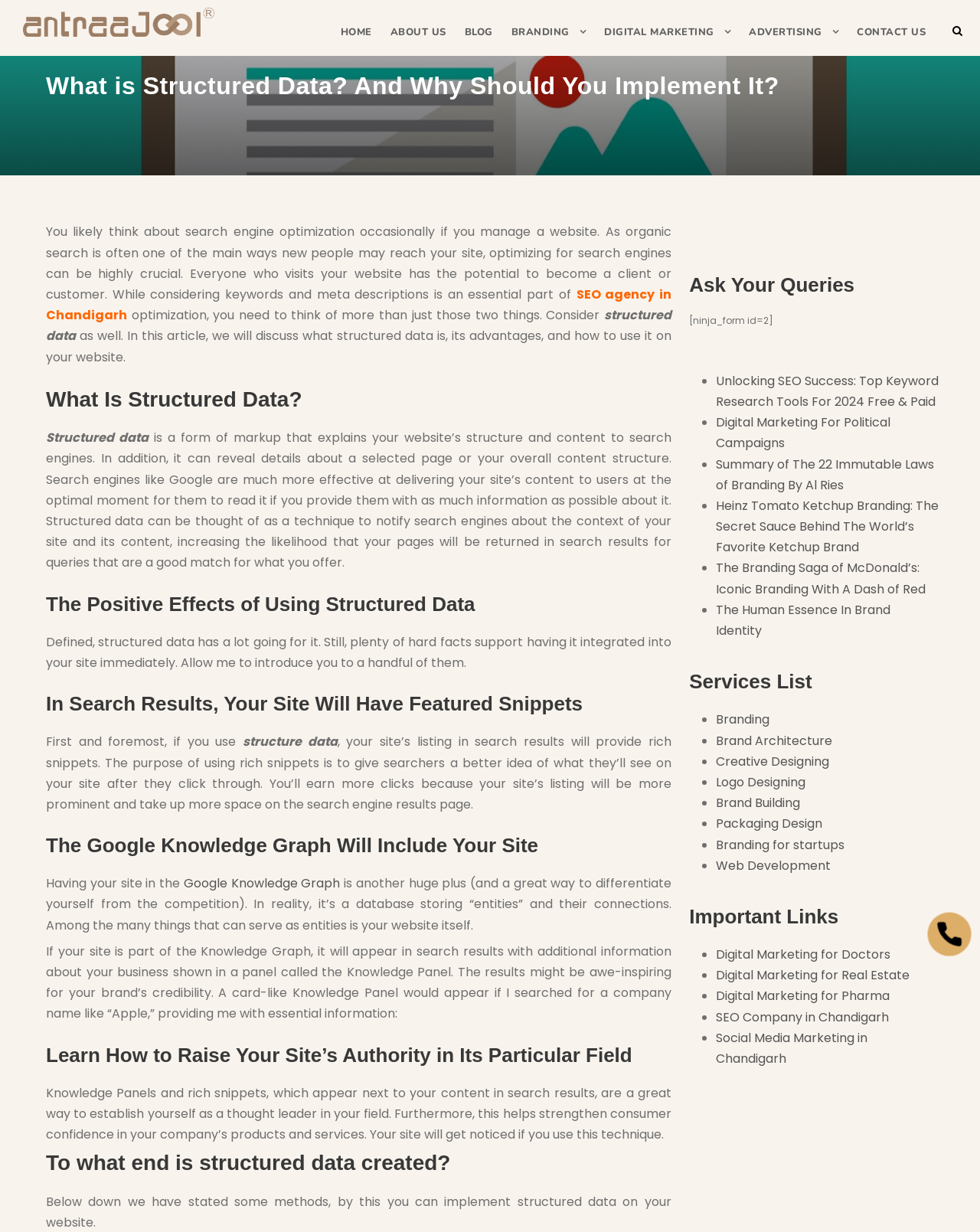Pinpoint the bounding box coordinates of the clickable area needed to execute the instruction: "Explore the 'Branding' service". The coordinates should be specified as four float numbers between 0 and 1, i.e., [left, top, right, bottom].

[0.731, 0.577, 0.785, 0.591]